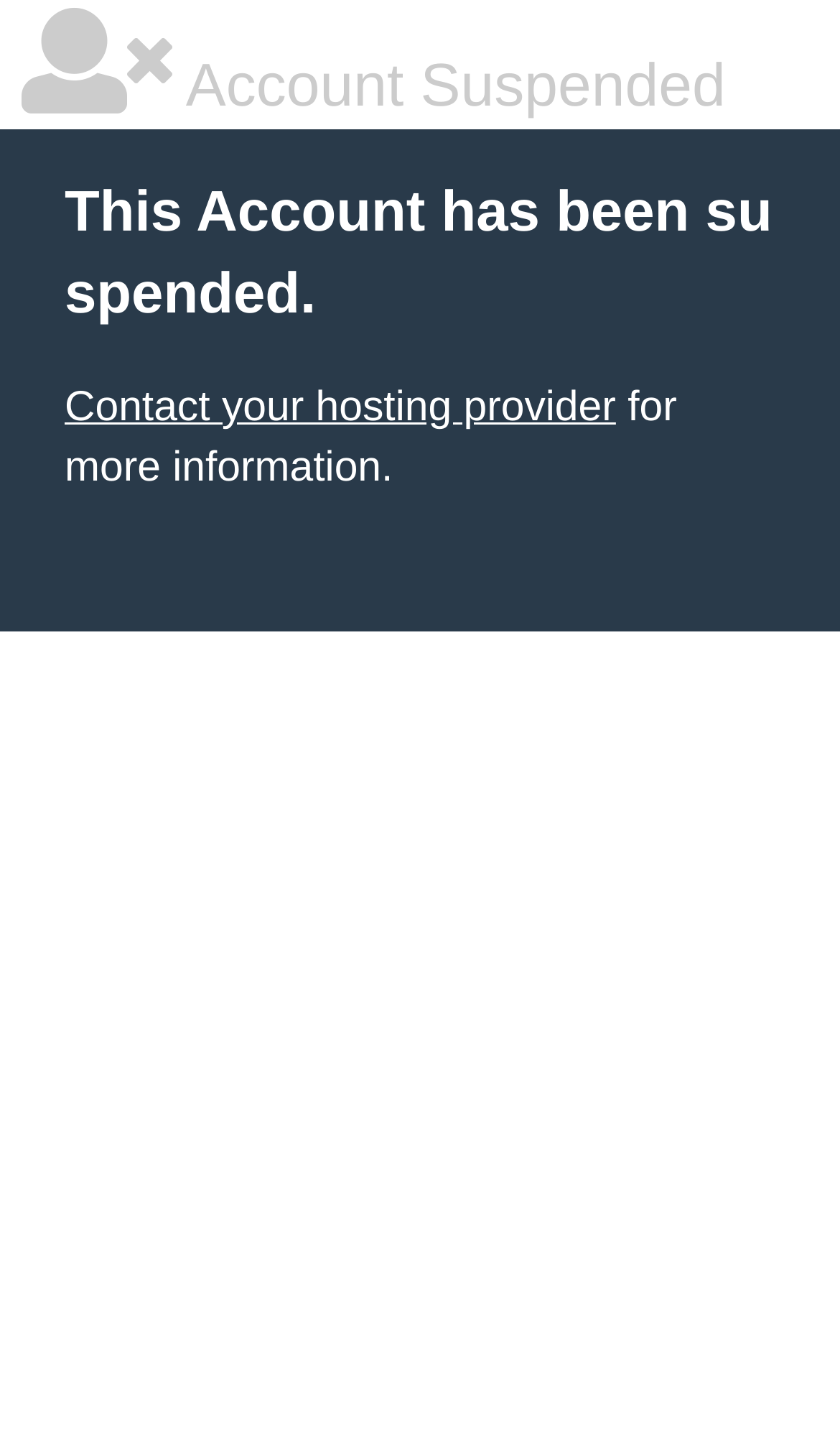Identify the bounding box for the UI element described as: "Contact your hosting provider". The coordinates should be four float numbers between 0 and 1, i.e., [left, top, right, bottom].

[0.077, 0.268, 0.733, 0.301]